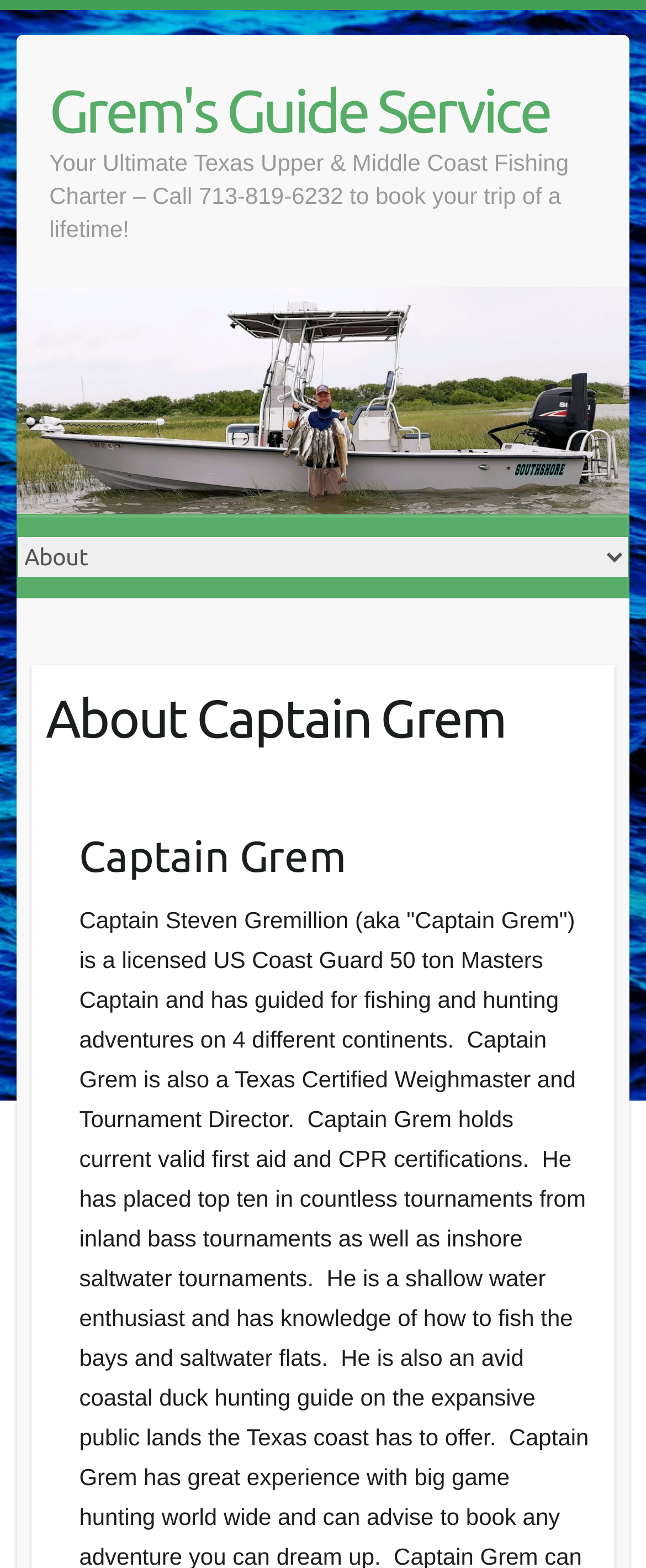Using the details from the image, please elaborate on the following question: What is the topic of the webpage section below the main heading?

The topic of the webpage section below the main heading can be found in the heading element that reads 'About Captain Grem'. This section is likely to provide information about the captain of the fishing charter service.